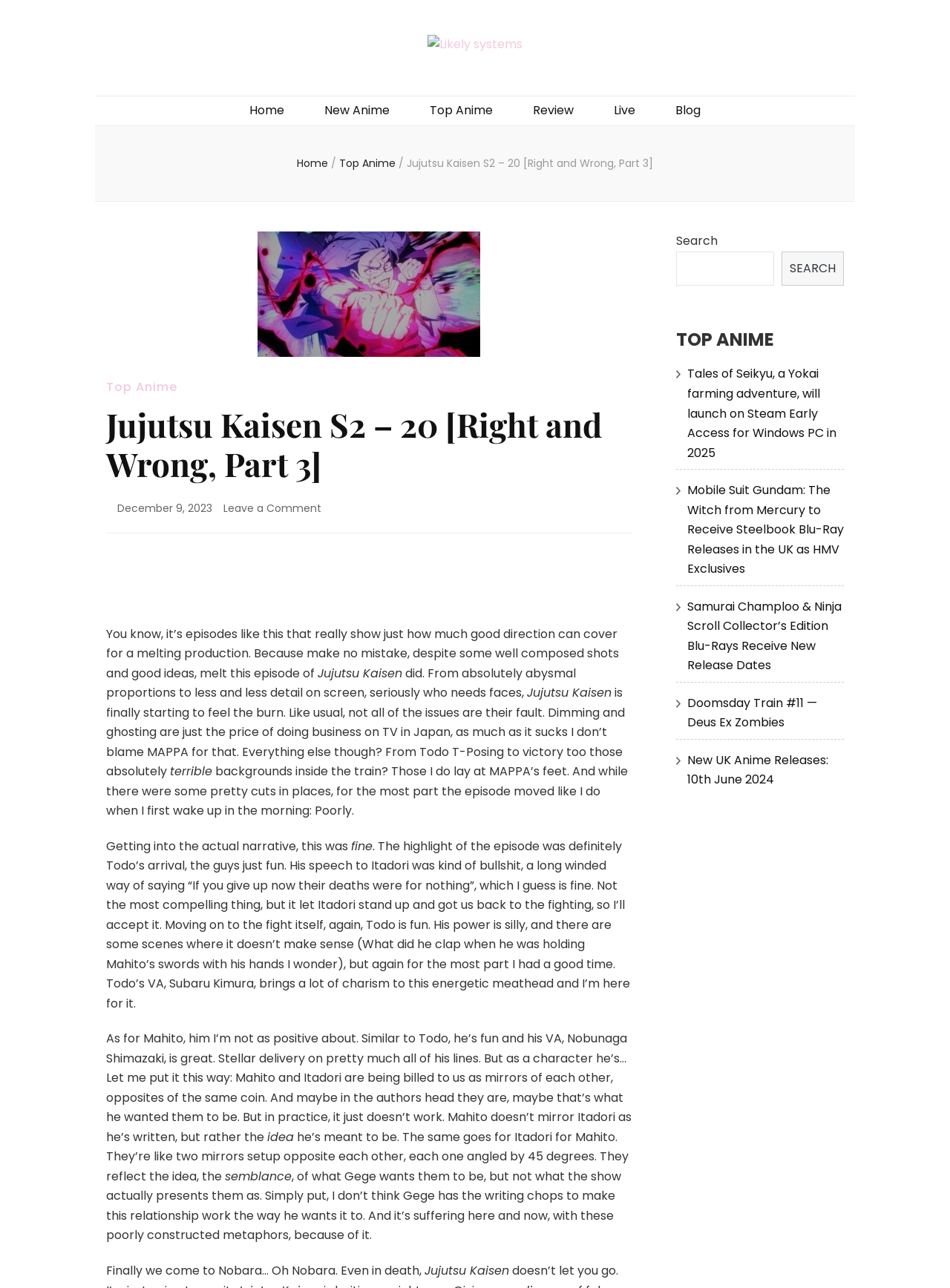What is the name of the character who is fun to watch? Using the information from the screenshot, answer with a single word or phrase.

Todo